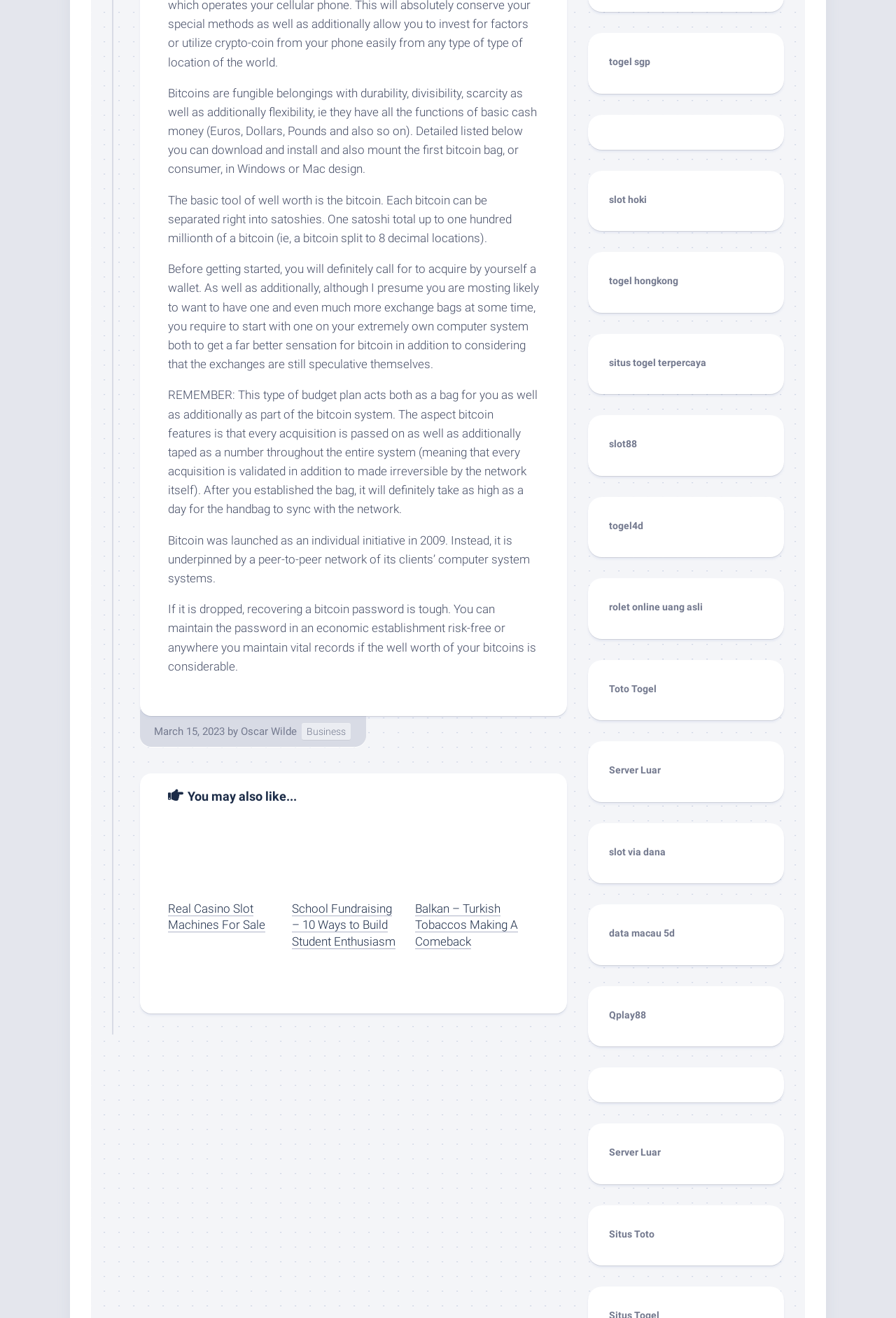Locate the bounding box coordinates of the area that needs to be clicked to fulfill the following instruction: "Check the link to School Fundraising – 10 Ways to Build Student Enthusiasm". The coordinates should be in the format of four float numbers between 0 and 1, namely [left, top, right, bottom].

[0.326, 0.62, 0.463, 0.673]